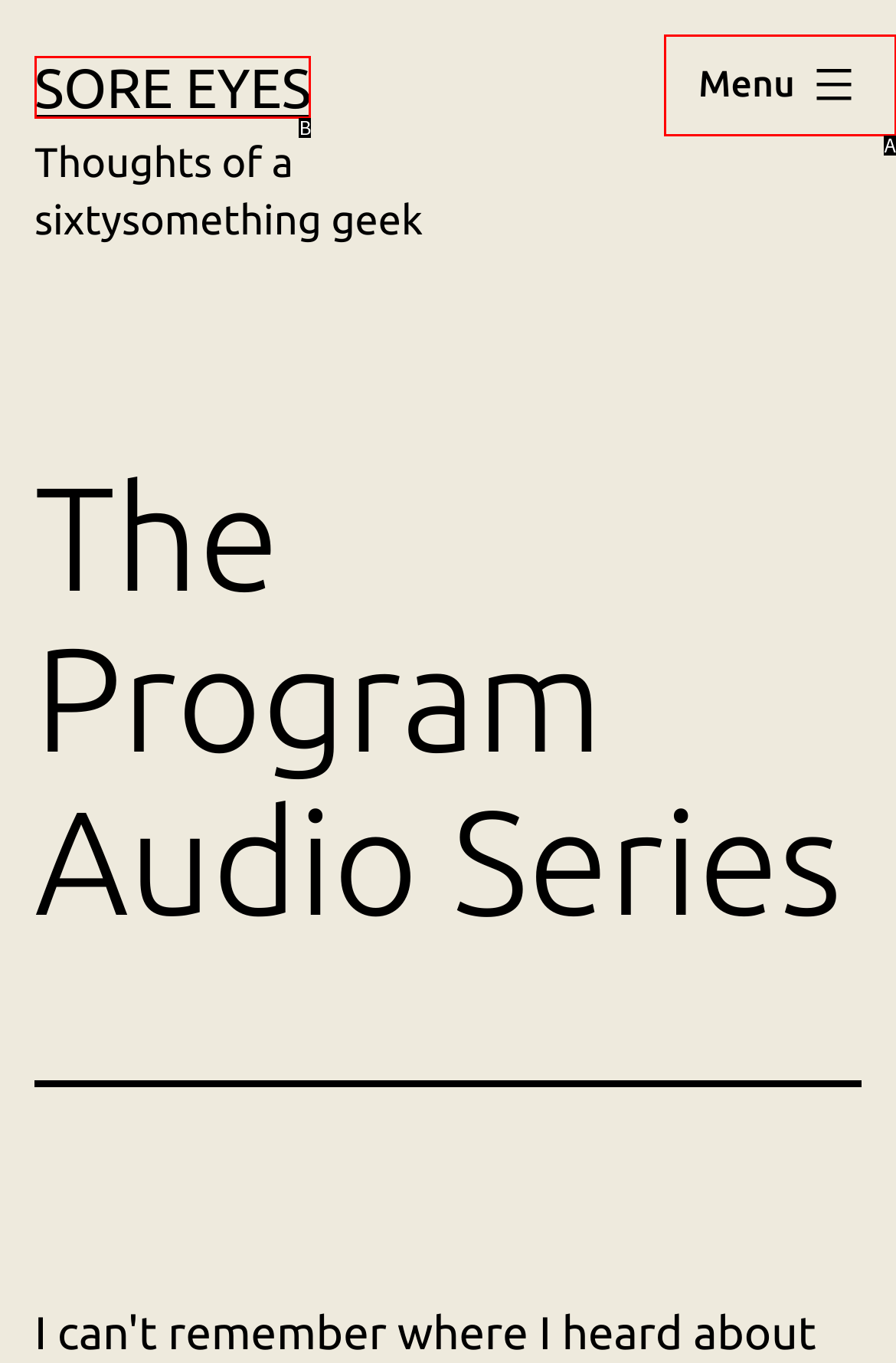Select the option that fits this description: Sore Eyes
Answer with the corresponding letter directly.

B